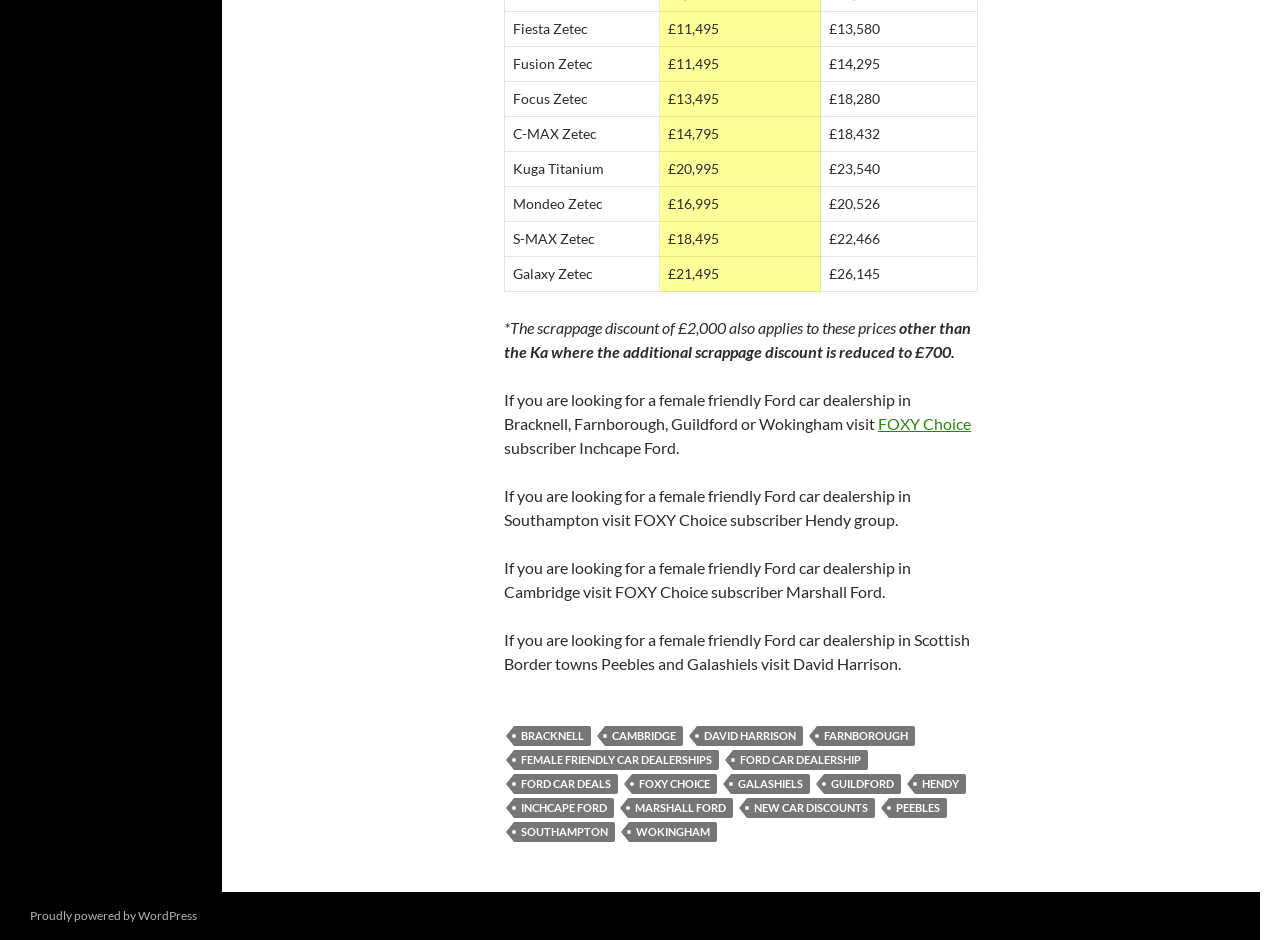Specify the bounding box coordinates of the area to click in order to execute this command: 'Share on Facebook'. The coordinates should consist of four float numbers ranging from 0 to 1, and should be formatted as [left, top, right, bottom].

None